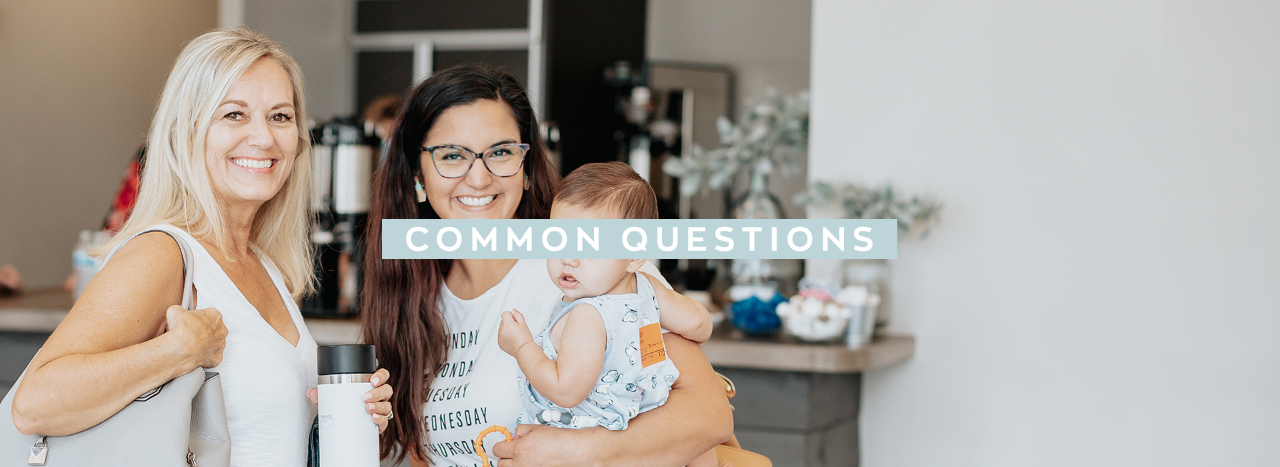What is the age of the person being held by one of the women?
Using the image, provide a detailed and thorough answer to the question.

The person being held by one of the women is a toddler, which is evident from their size and age. This suggests that the church is a family-friendly environment that welcomes people of all ages.